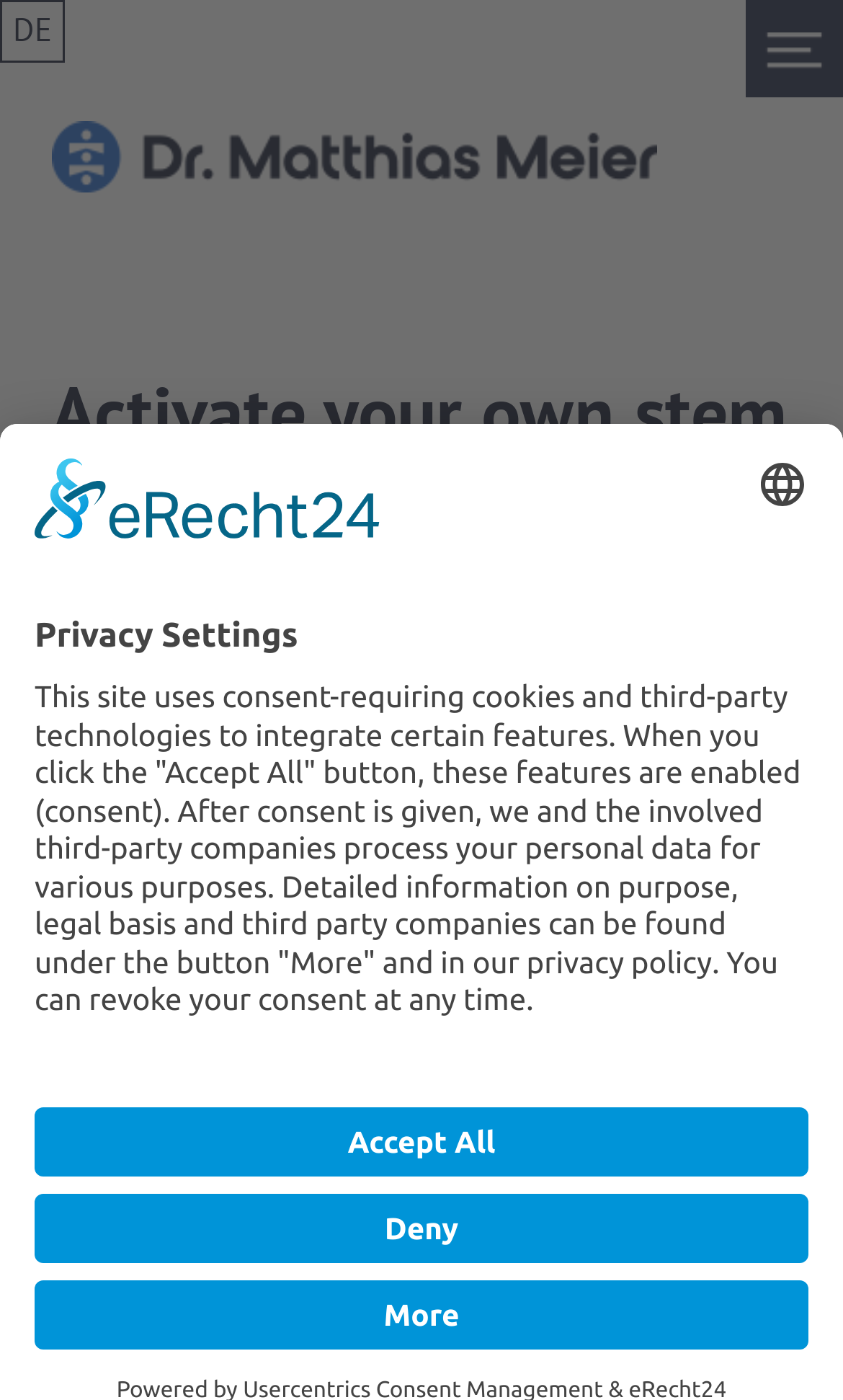What is the purpose of stem cells according to the webpage?
Using the visual information, answer the question in a single word or phrase.

Healing